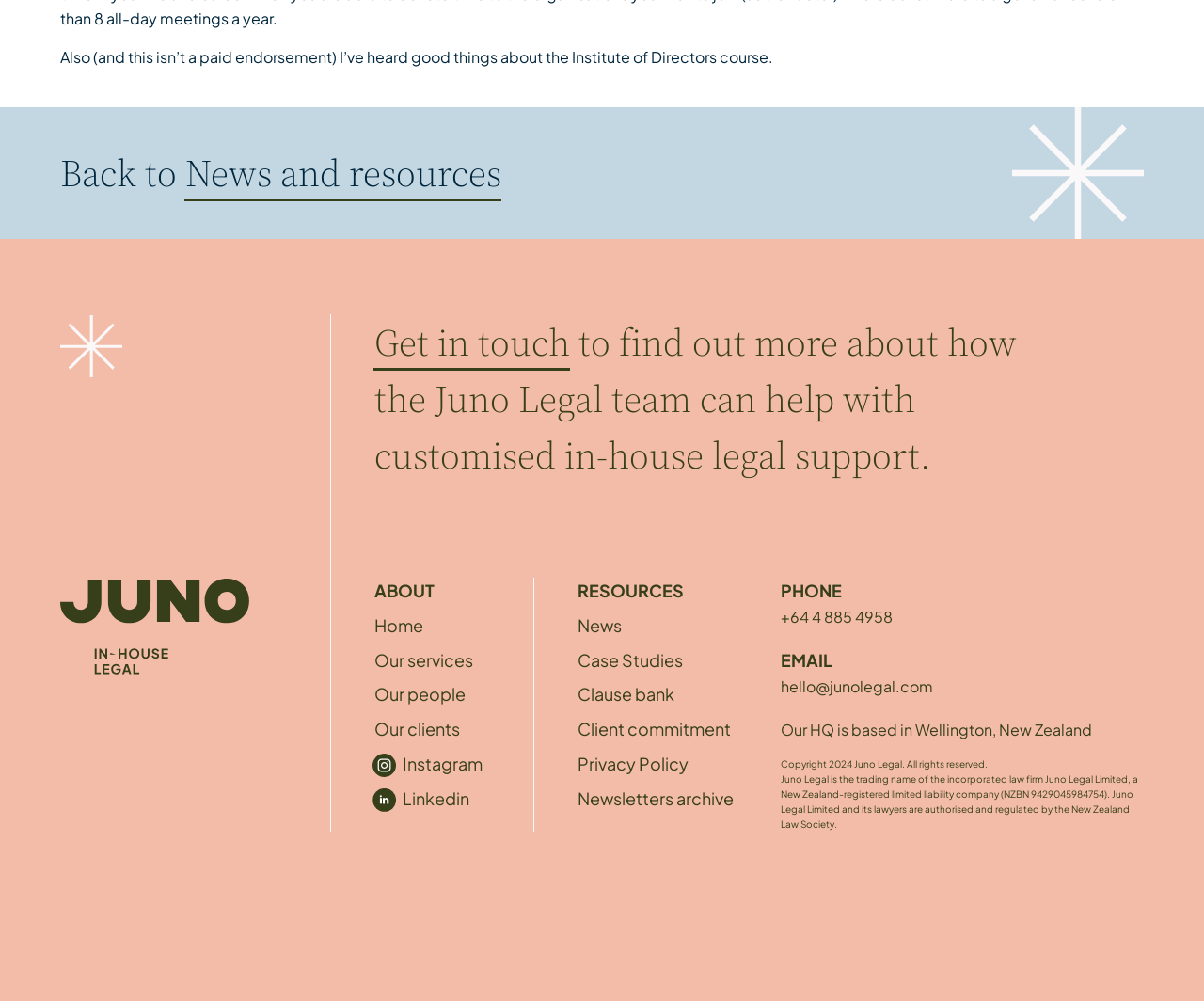What is the email address of Juno Legal?
From the image, provide a succinct answer in one word or a short phrase.

hello@junolegal.com